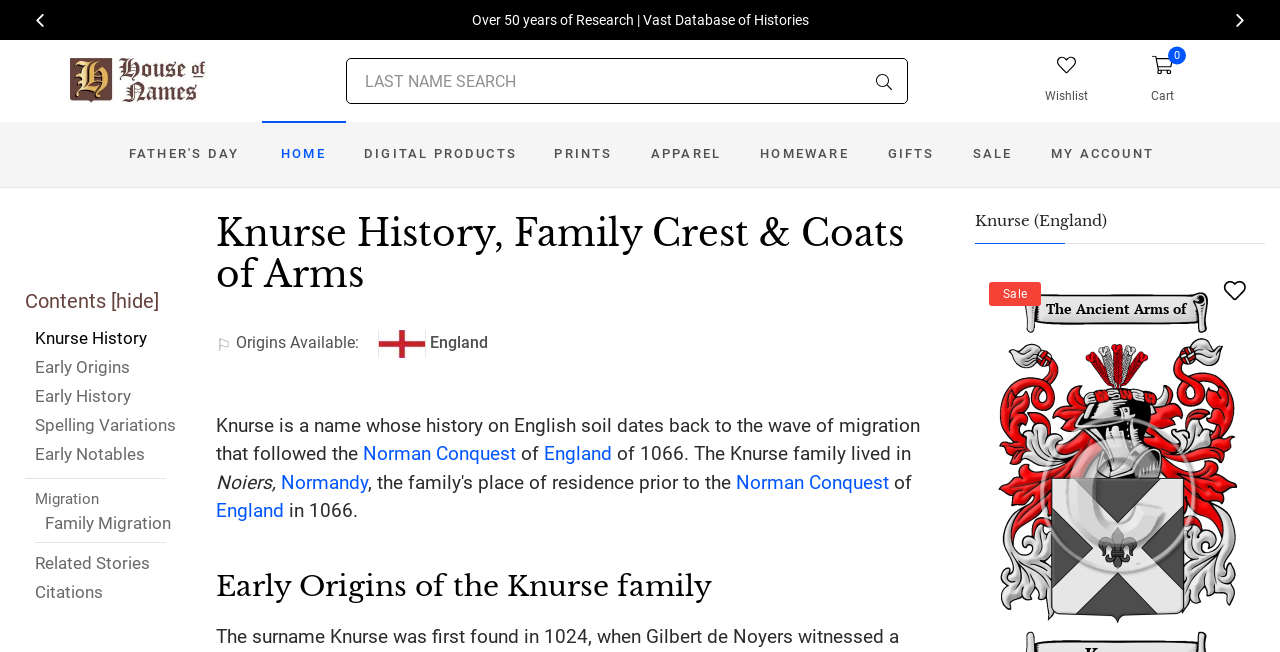What is the theme of the digital products offered?
We need a detailed and exhaustive answer to the question. Please elaborate.

The webpage offers digital products related to family history, as indicated by the links 'DIGITAL PRODUCTS' and 'PRINTS', which suggest that the products are related to researching and displaying family history.